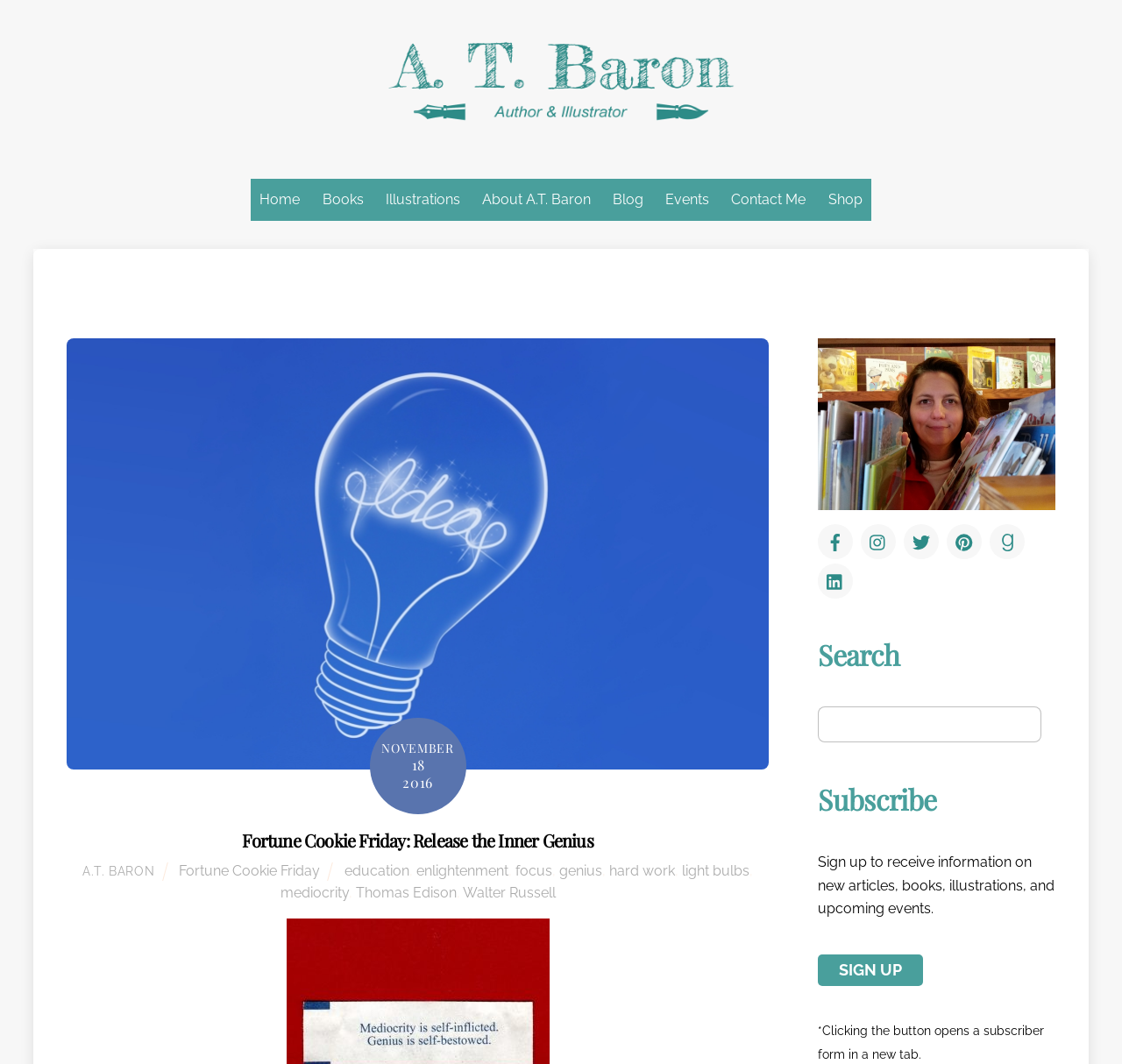Locate the headline of the webpage and generate its content.

Fortune Cookie Friday: Release the Inner Genius